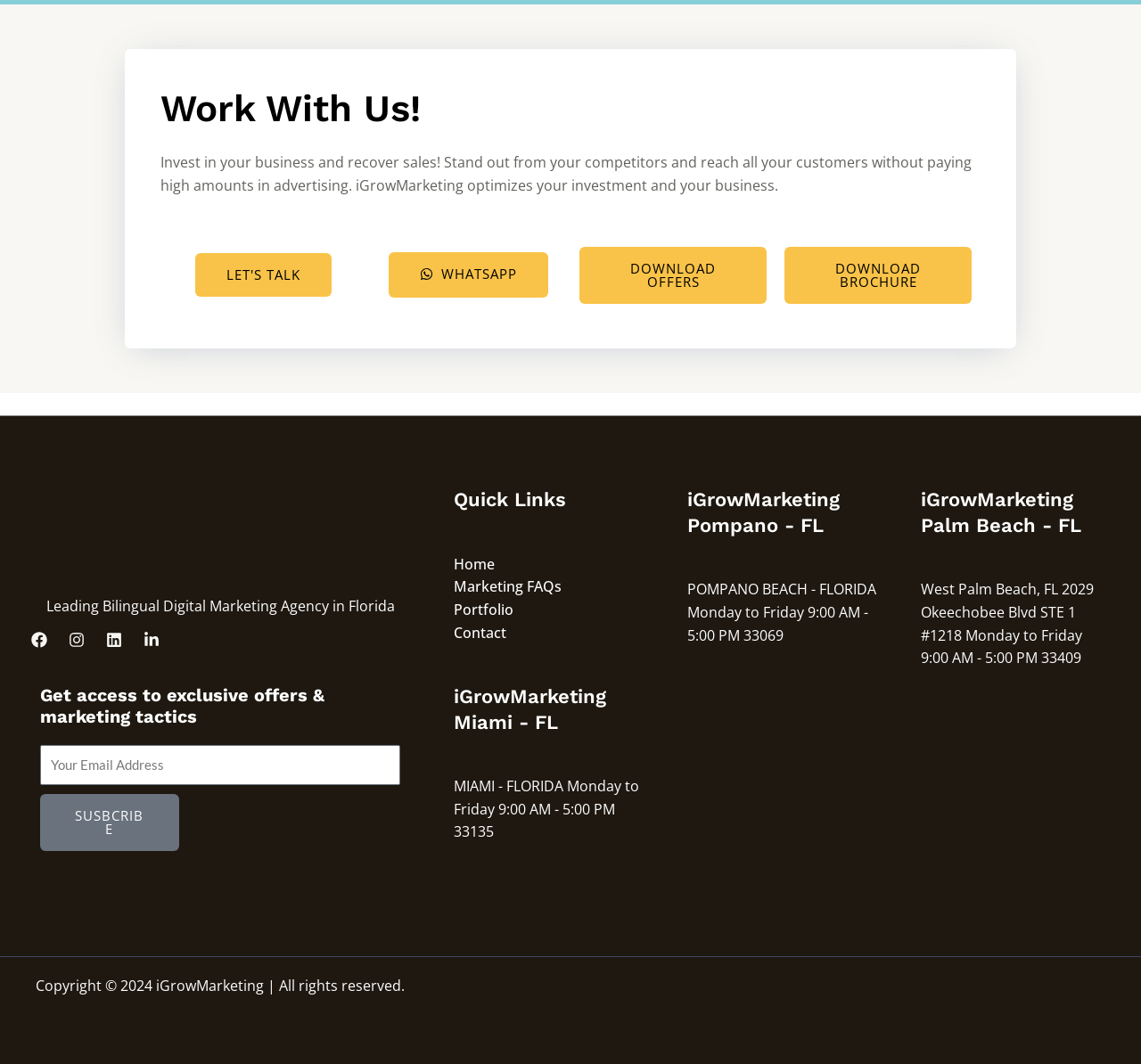What is the purpose of the email subscription form?
Please answer the question as detailed as possible.

The email subscription form is located in the footer section and is accompanied by a heading that reads 'Get access to exclusive offers & marketing tactics'. This suggests that visitors who subscribe to the agency's newsletter will receive exclusive content, such as marketing tips or special promotions, that are not available to non-subscribers.